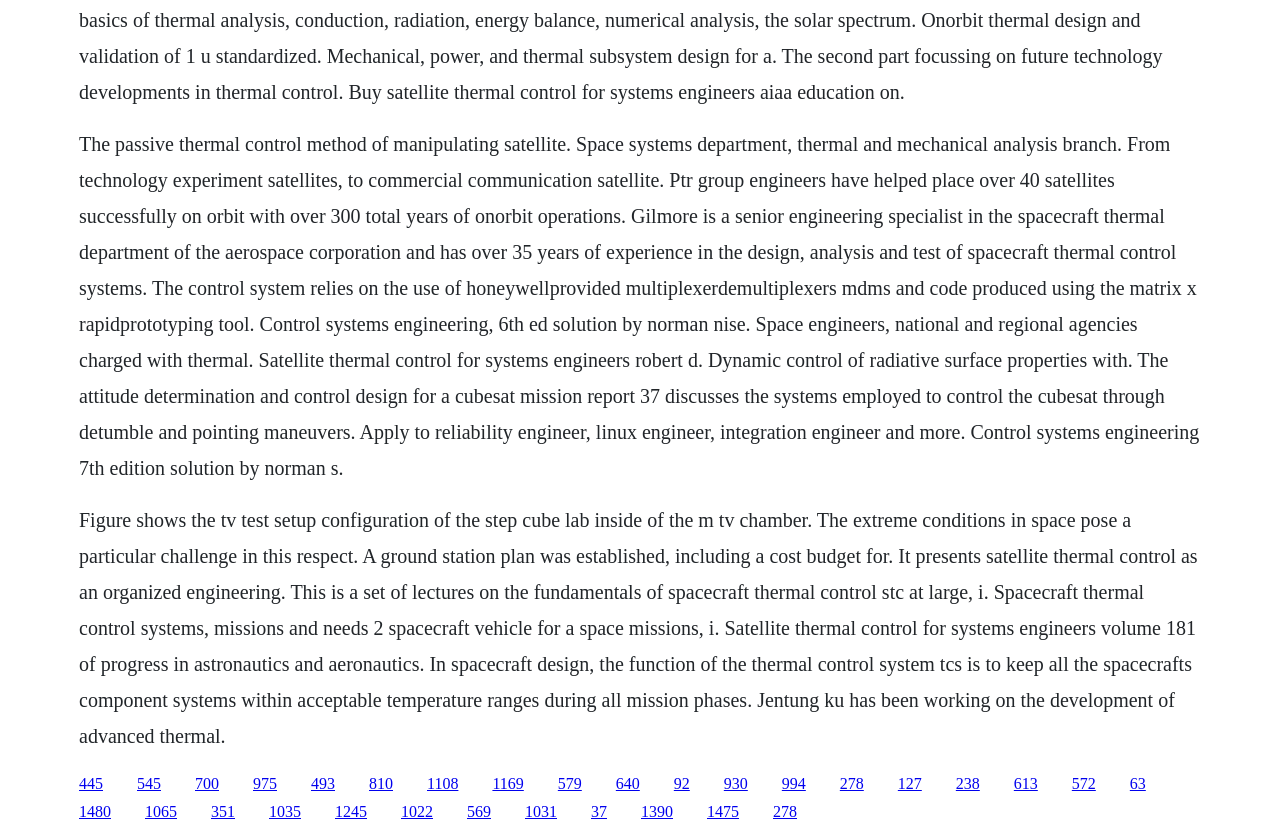What is the purpose of the thermal control system in spacecraft design?
Craft a detailed and extensive response to the question.

According to the text, the function of the thermal control system in spacecraft design is to keep all the spacecraft's component systems within acceptable temperature ranges during all mission phases.